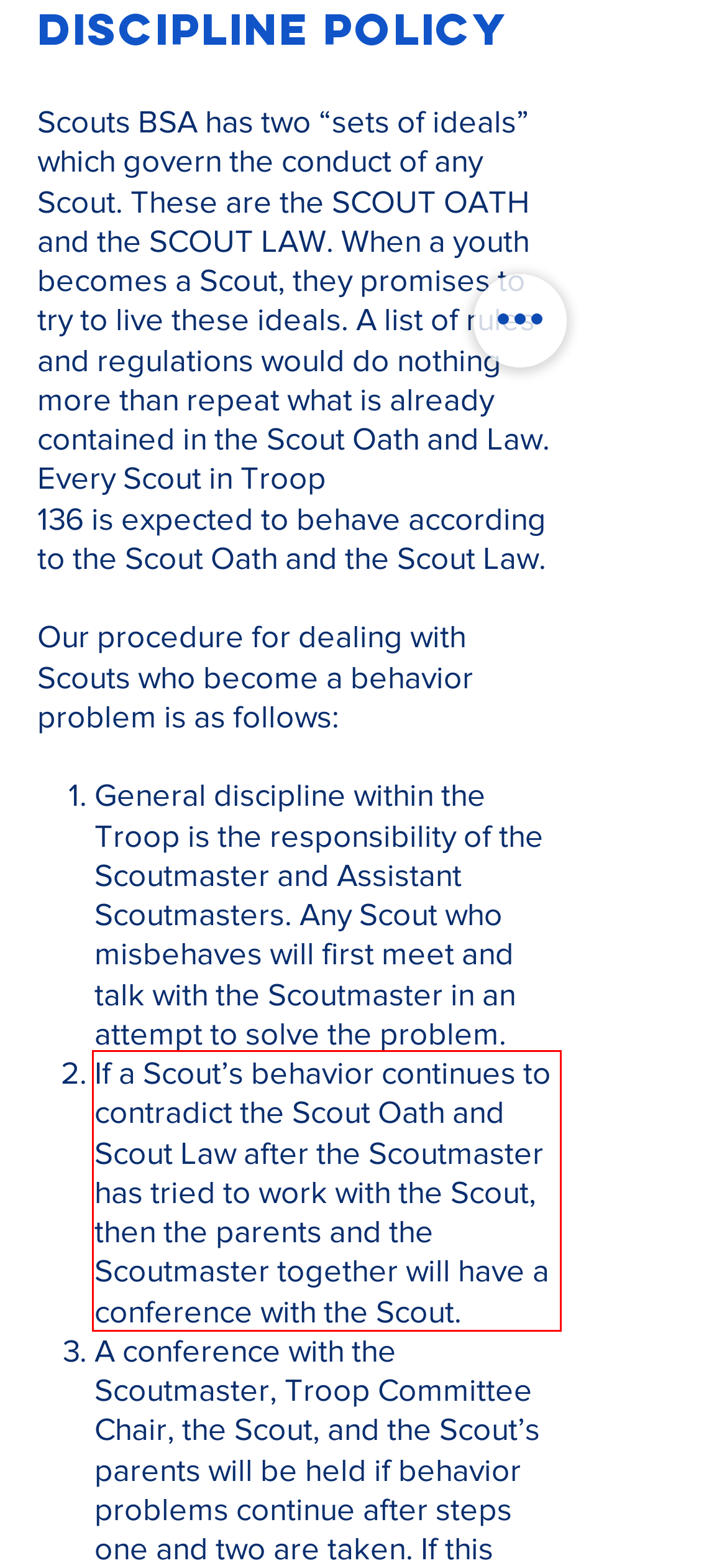Please use OCR to extract the text content from the red bounding box in the provided webpage screenshot.

If a Scout’s behavior continues to contradict the Scout Oath and Scout Law after the Scoutmaster has tried to work with the Scout, then the parents and the Scoutmaster together will have a conference with the Scout.